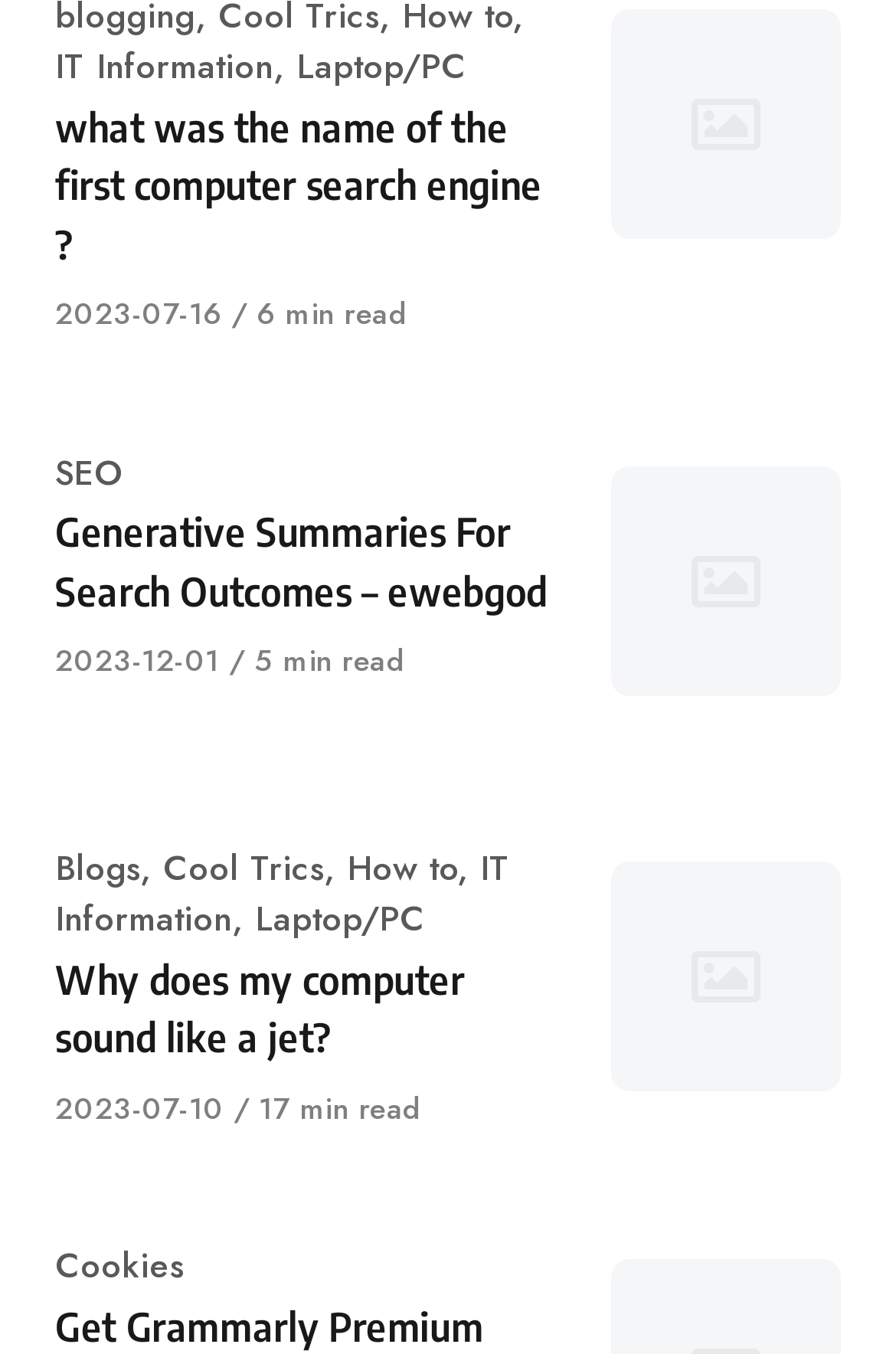Determine the bounding box coordinates of the region that needs to be clicked to achieve the task: "Click on 'Why does my computer sound like a jet?'".

[0.062, 0.702, 0.938, 0.789]